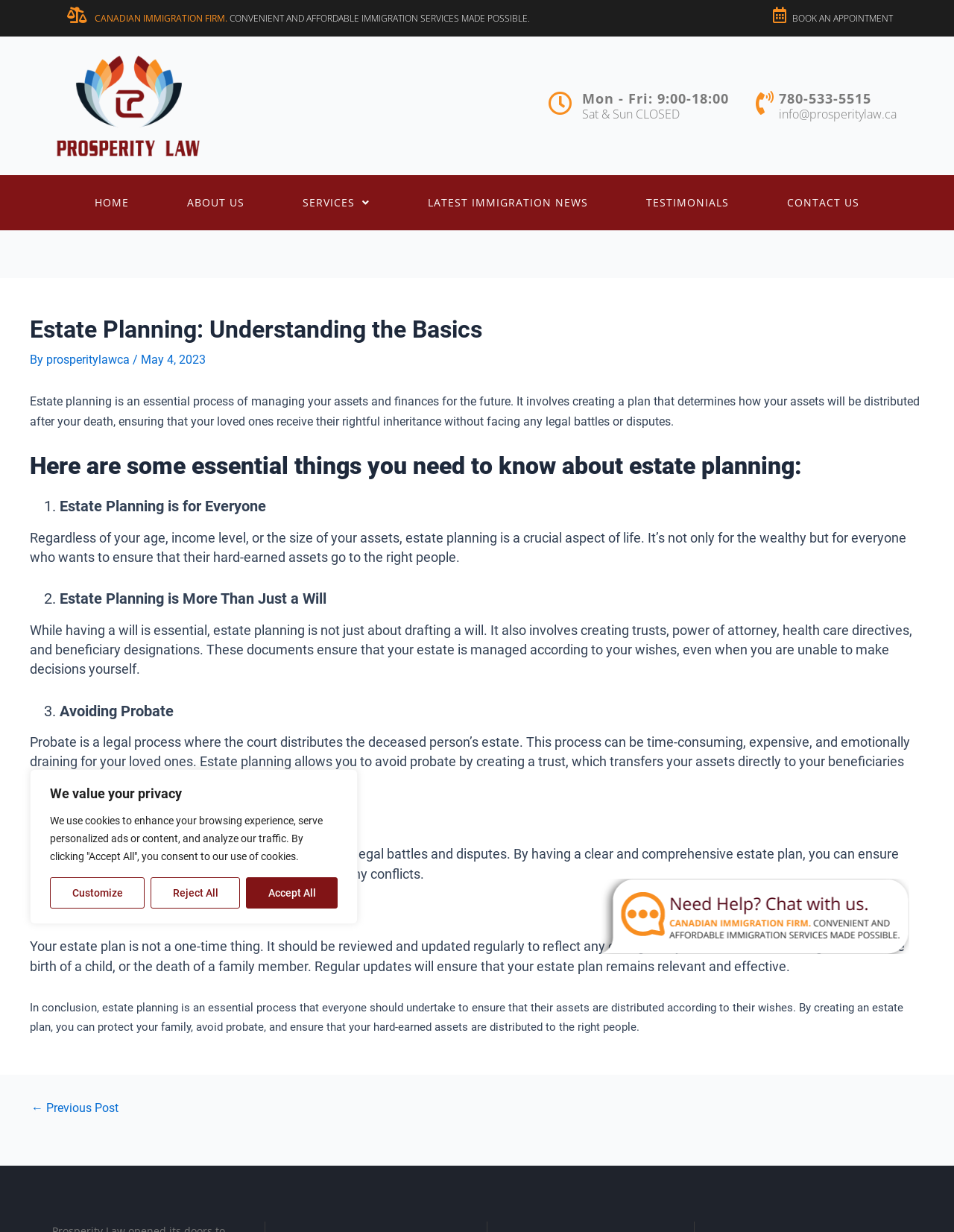What is the purpose of estate planning?
Utilize the information in the image to give a detailed answer to the question.

I found the answer by reading the introductory paragraph of the article, which states that estate planning is an essential process of managing your assets and finances for the future.